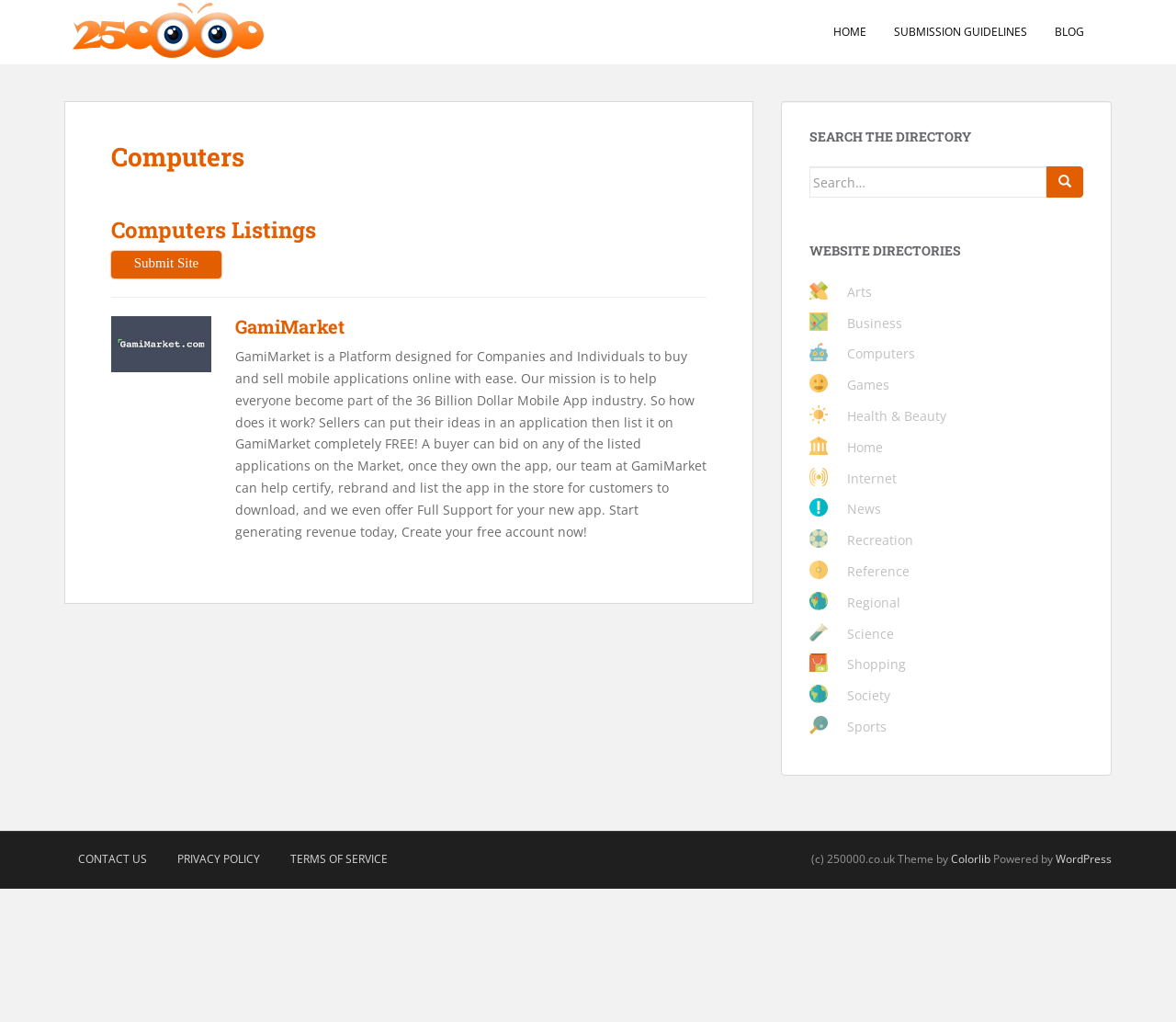Use a single word or phrase to respond to the question:
How many categories are listed under 'WEBSITE DIRECTORIES'?

12